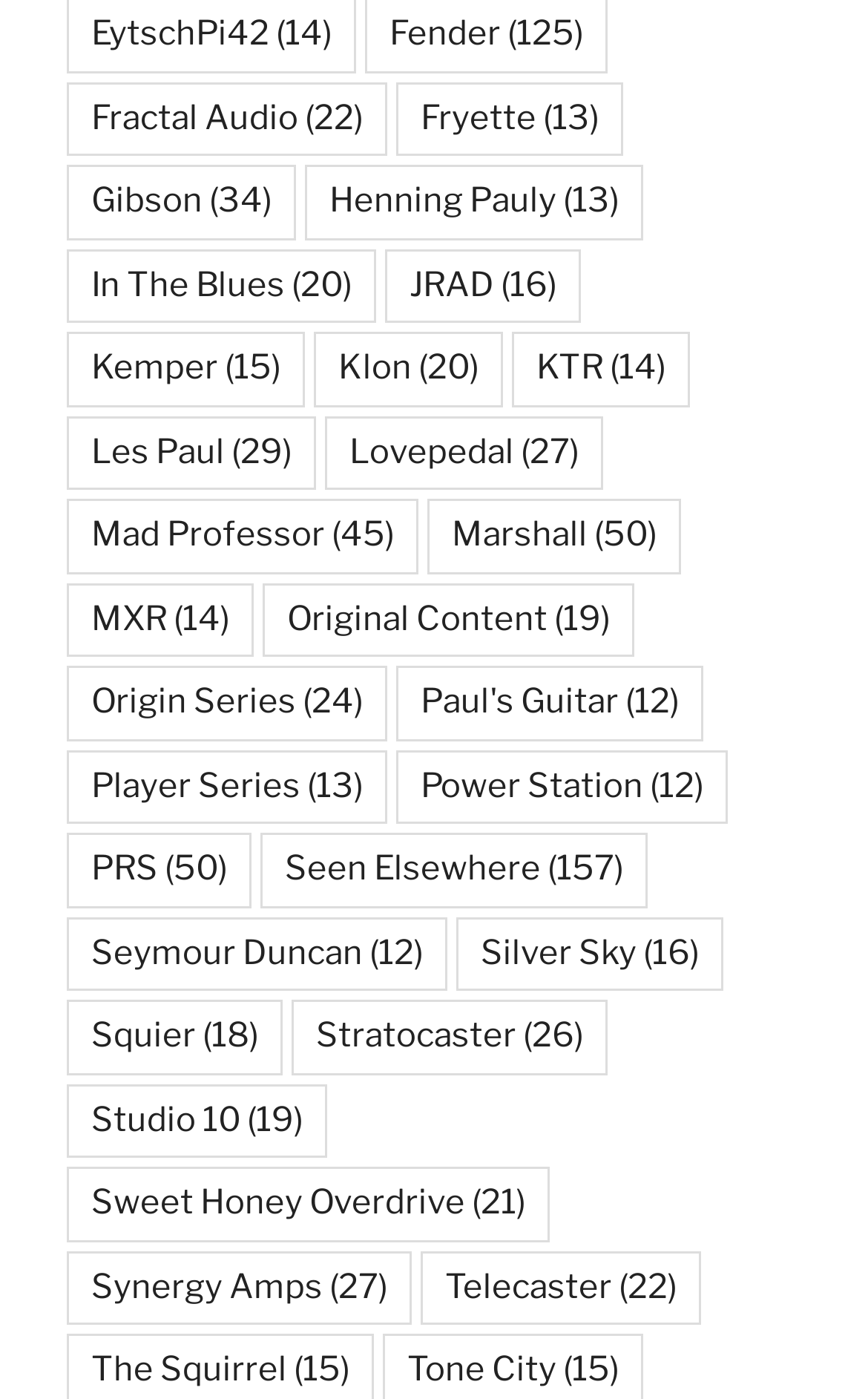What is the brand with the most items?
Answer the question in a detailed and comprehensive manner.

I looked at the text content of each link element and found the one with the highest number of items, which is 'Marshall (50 items)'.